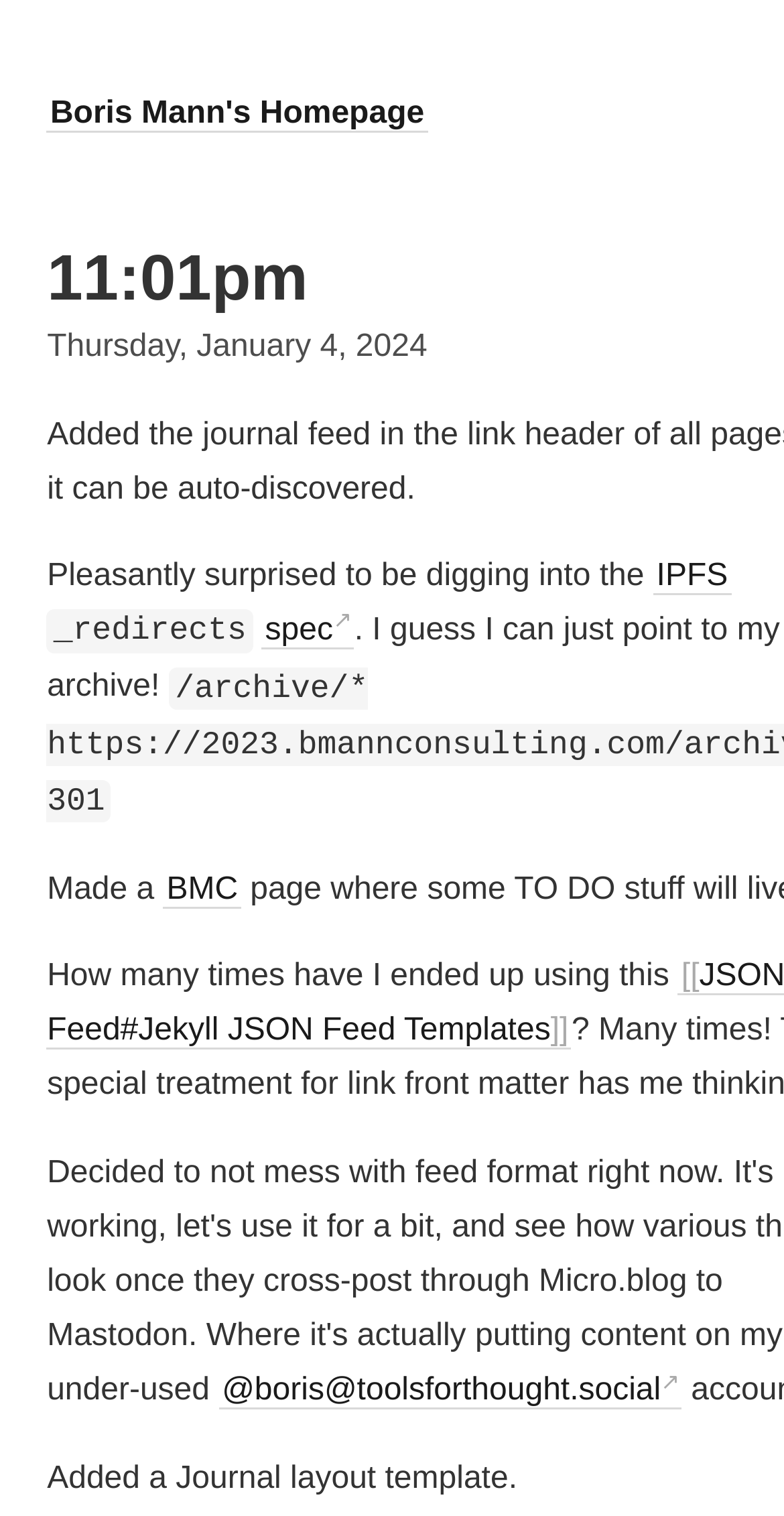Please provide a one-word or phrase answer to the question: 
What is the date mentioned on the webpage?

January 4, 2024